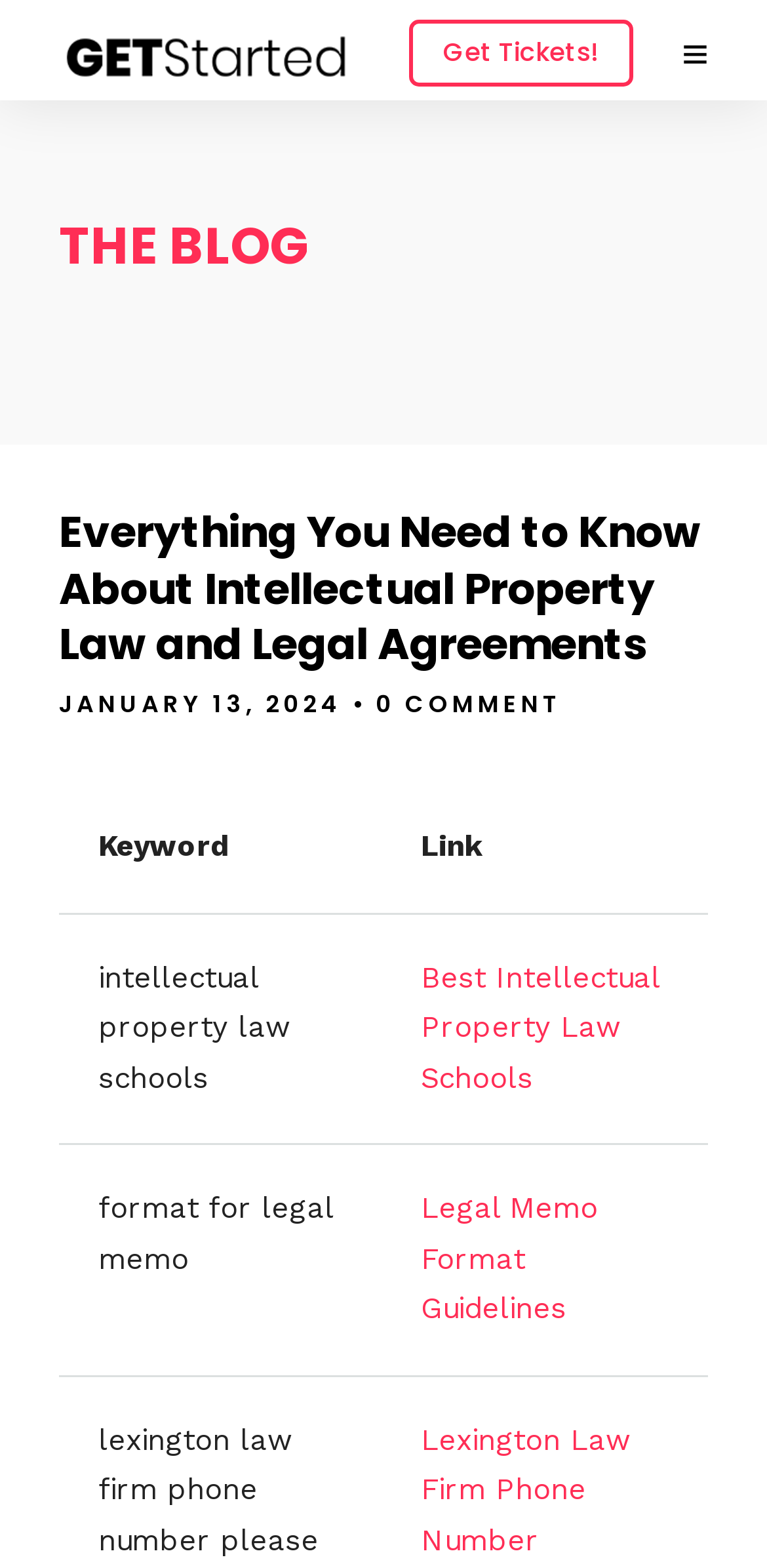What is the date of the blog post?
Based on the image, answer the question with as much detail as possible.

I found the date of the blog post by looking at the static text element with the text 'JANUARY 13, 2024', which indicates the date of the blog post.